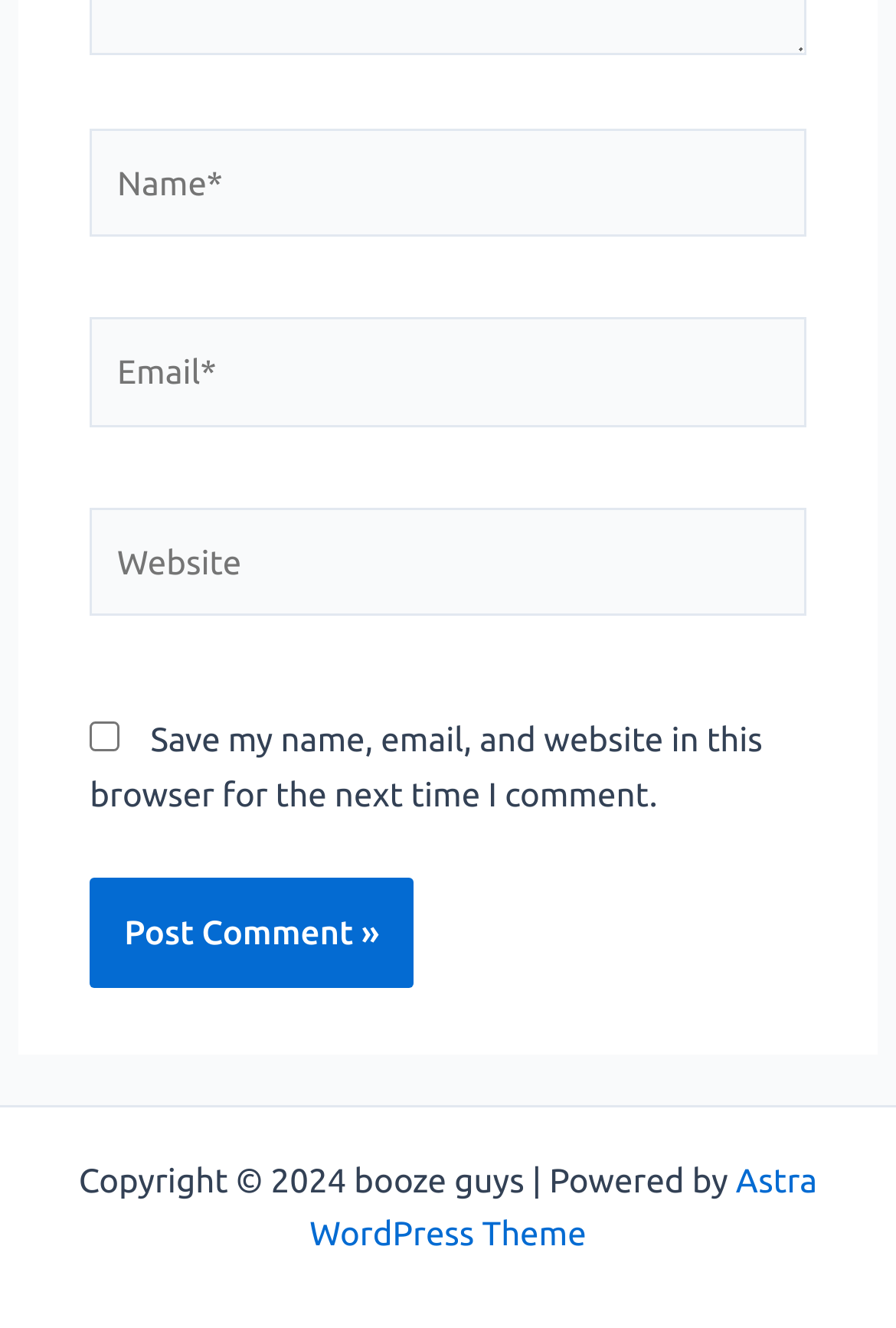Give the bounding box coordinates for the element described as: "parent_node: Email* name="email" placeholder="Email*"".

[0.1, 0.239, 0.9, 0.321]